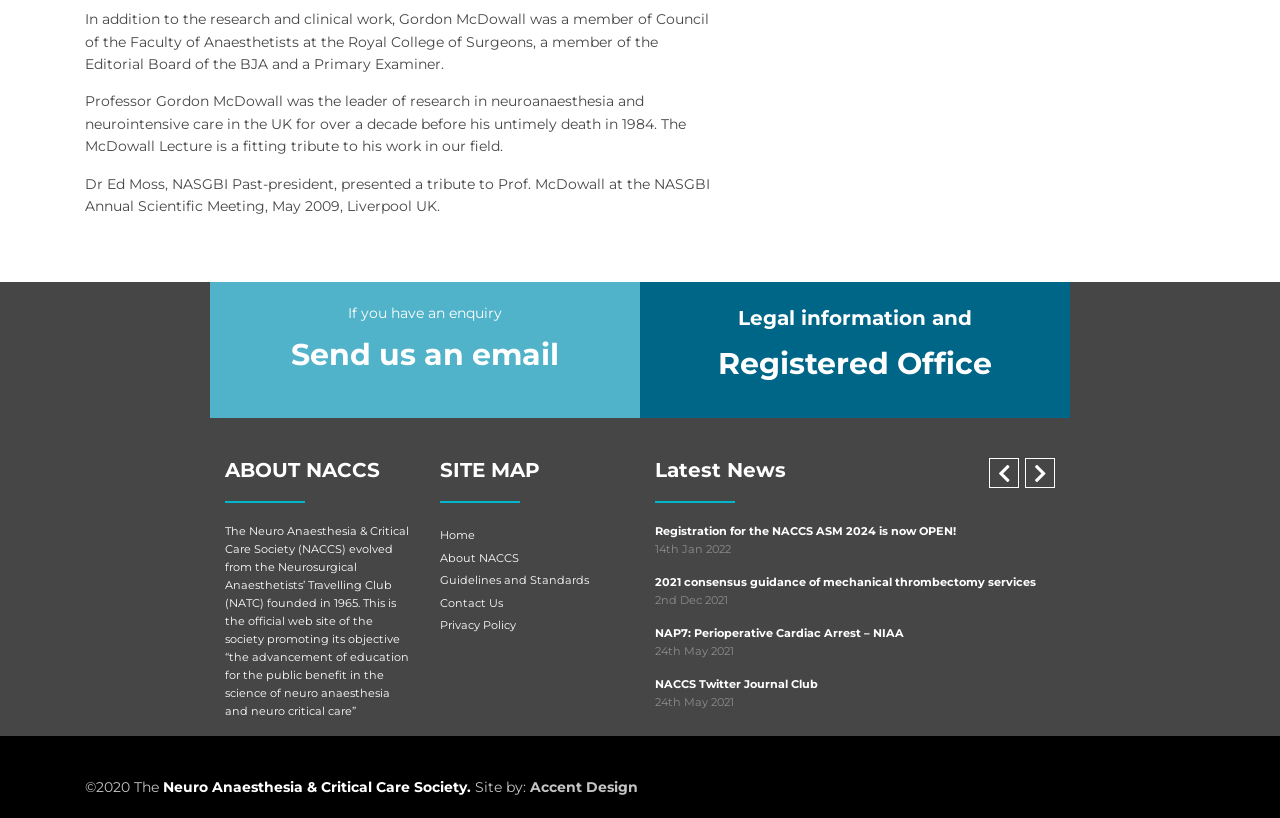Locate the bounding box coordinates of the element I should click to achieve the following instruction: "Click the 'Send us an email' link".

[0.227, 0.409, 0.437, 0.457]